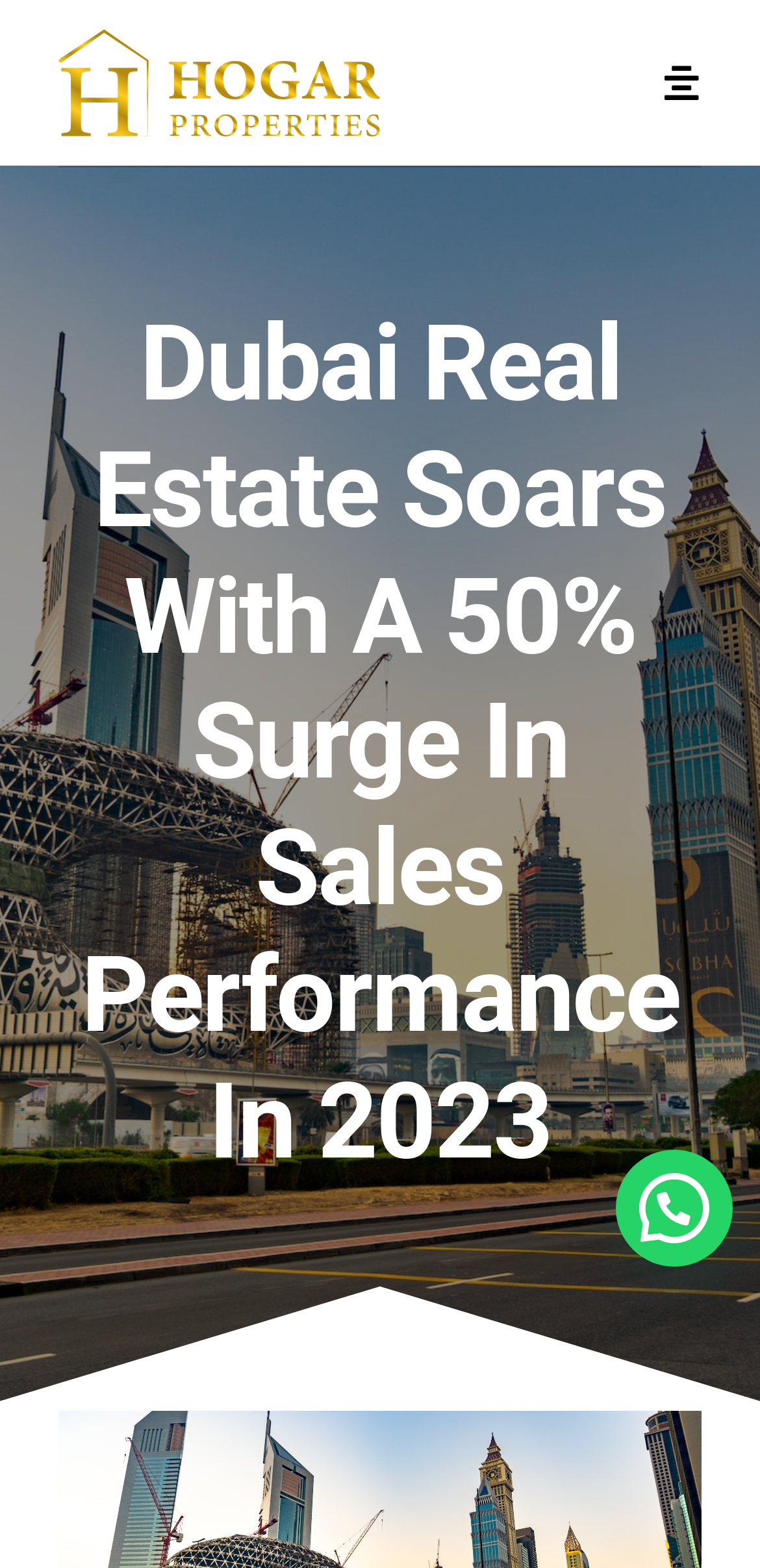Locate the bounding box coordinates of the element that needs to be clicked to carry out the instruction: "Read the blog". The coordinates should be given as four float numbers ranging from 0 to 1, i.e., [left, top, right, bottom].

[0.0, 0.376, 1.0, 0.444]